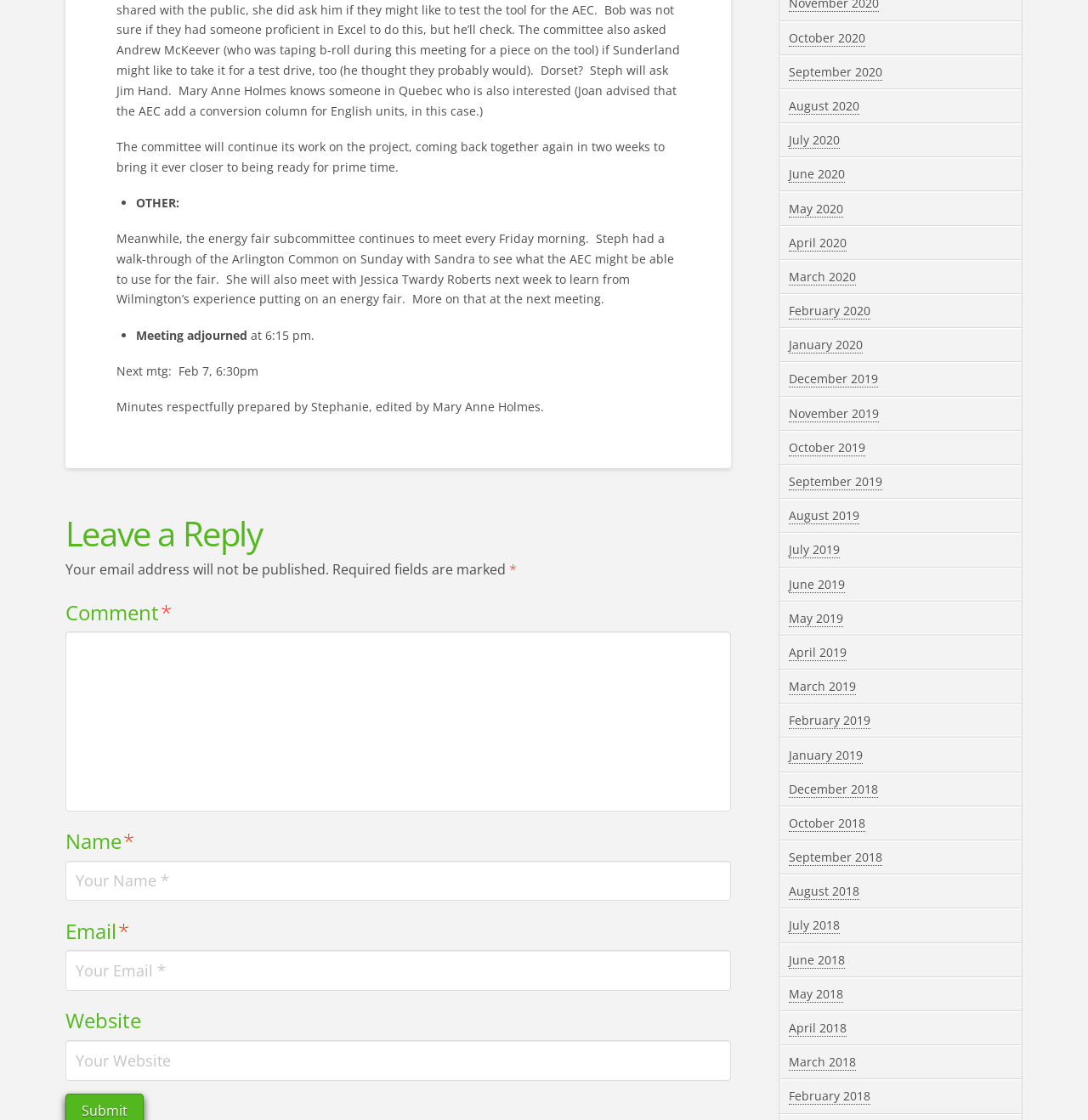Could you find the bounding box coordinates of the clickable area to complete this instruction: "View October 2020 archives"?

[0.725, 0.026, 0.796, 0.041]